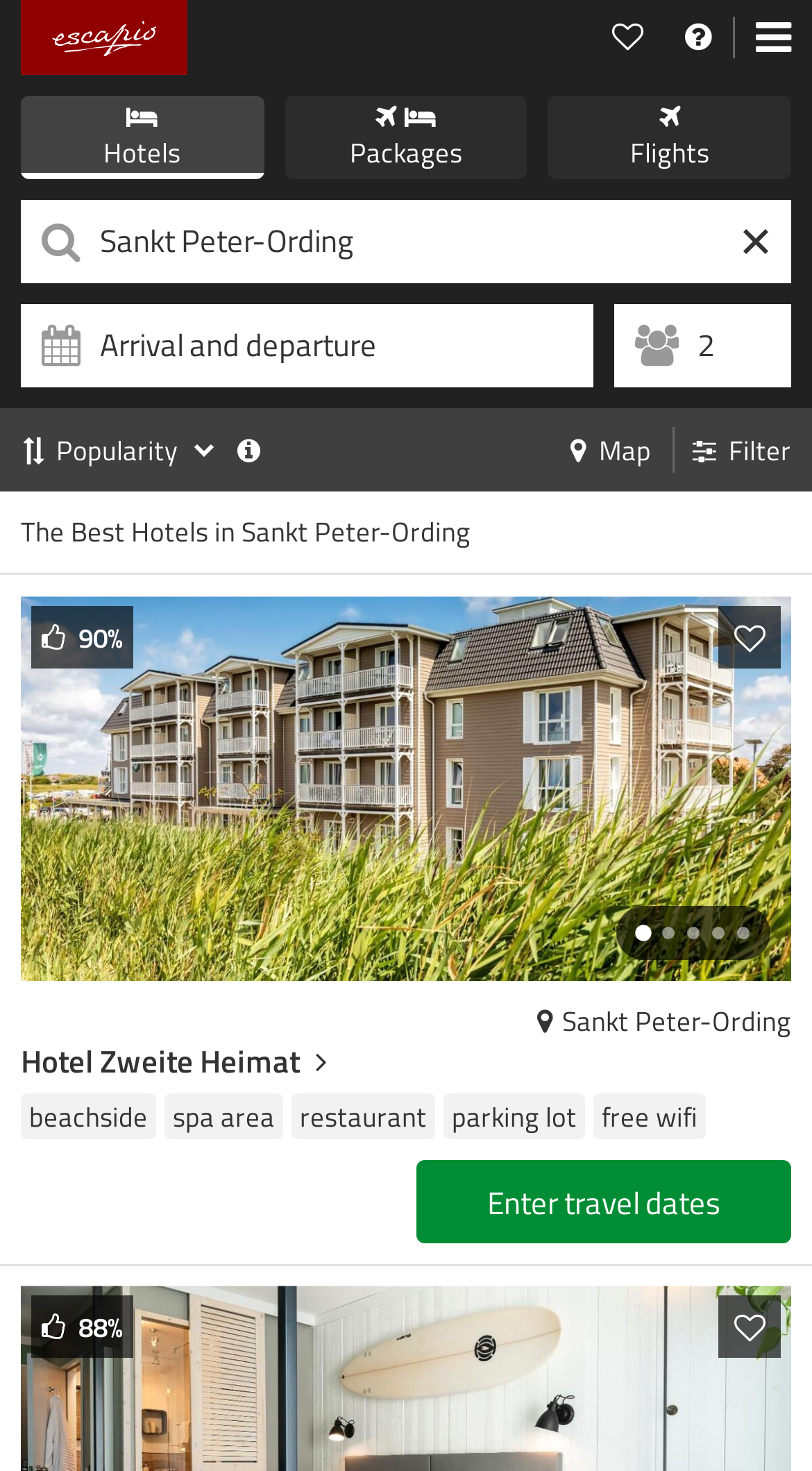How many hotels are listed on this page?
Identify the answer in the screenshot and reply with a single word or phrase.

1